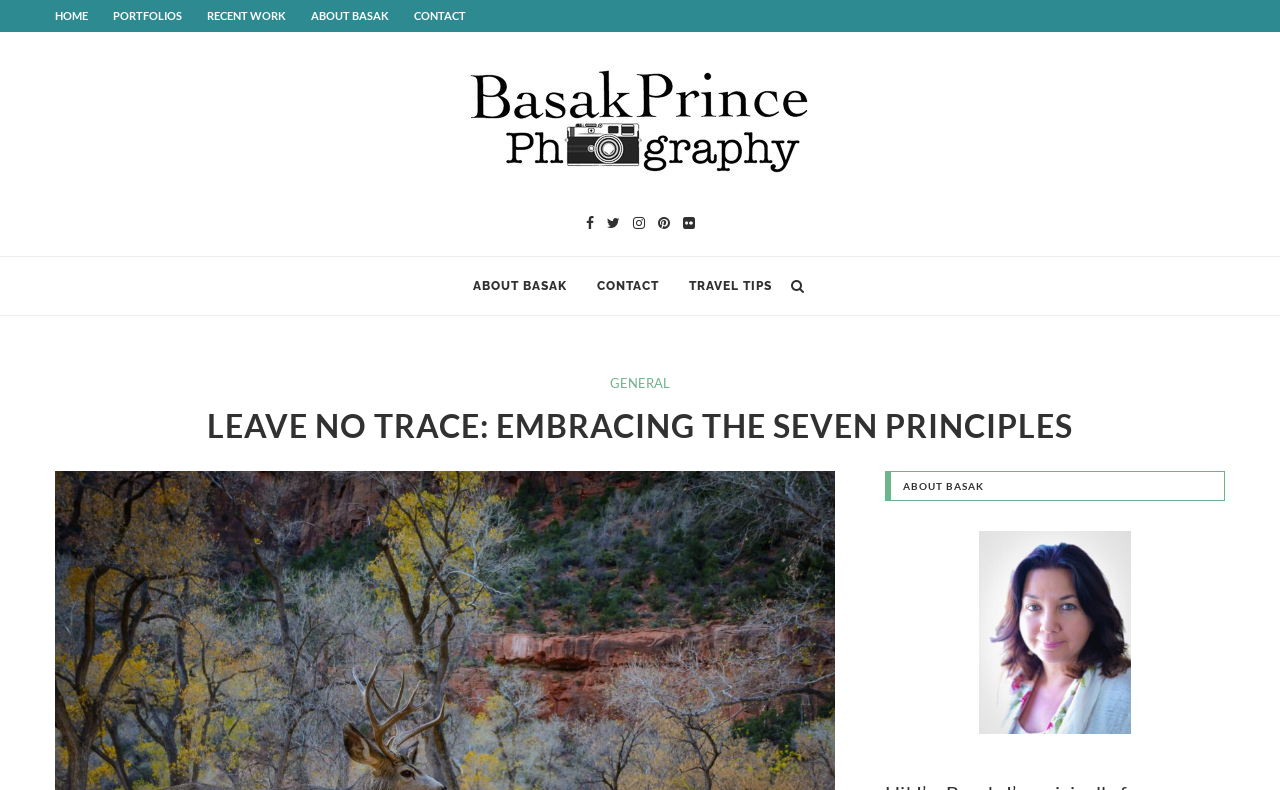What is the text on the image link?
Look at the image and respond with a one-word or short-phrase answer.

Roaming Rules